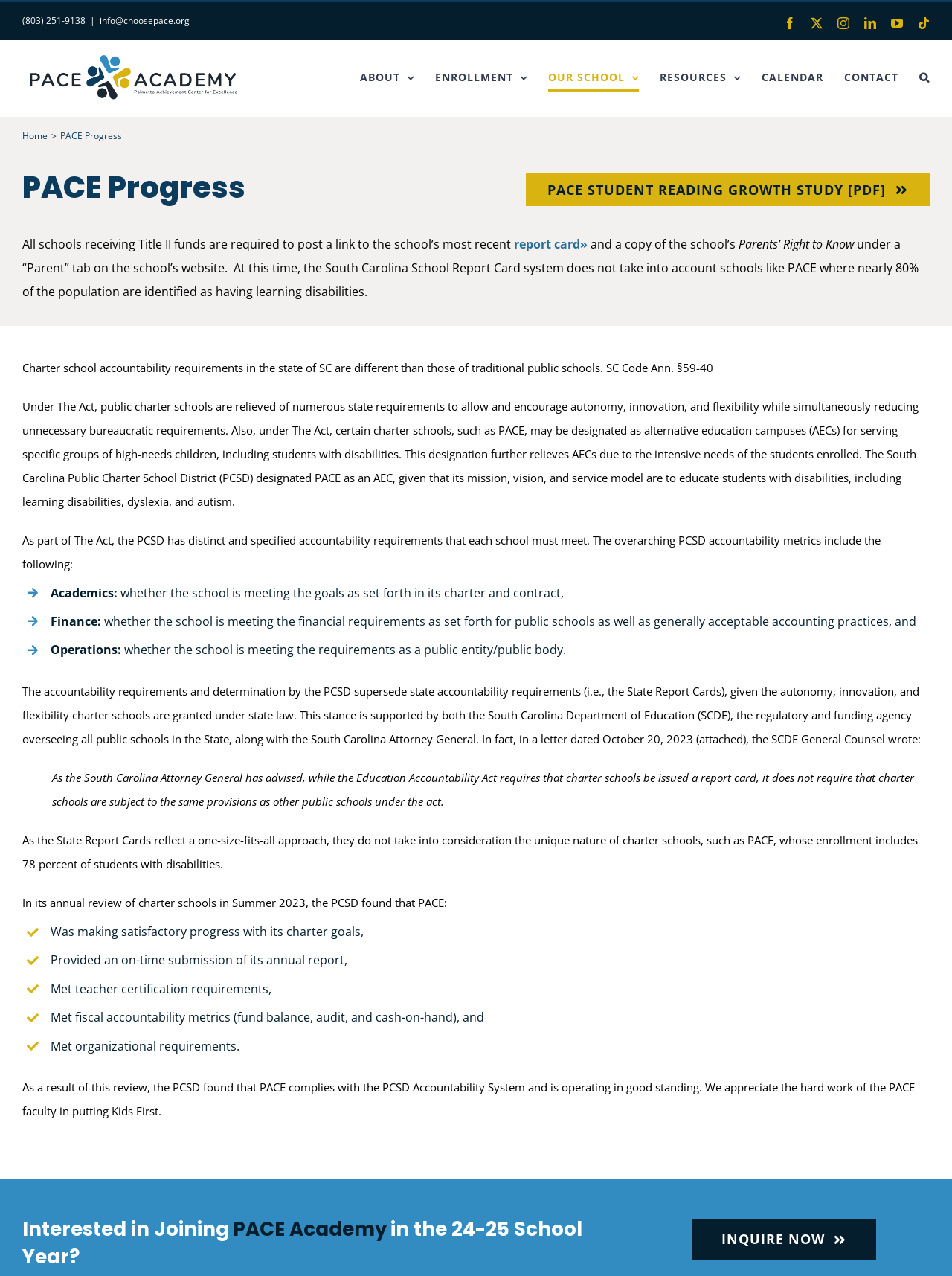Please give a one-word or short phrase response to the following question: 
What is the status of PACE Academy according to the PCSD review?

Operating in good standing